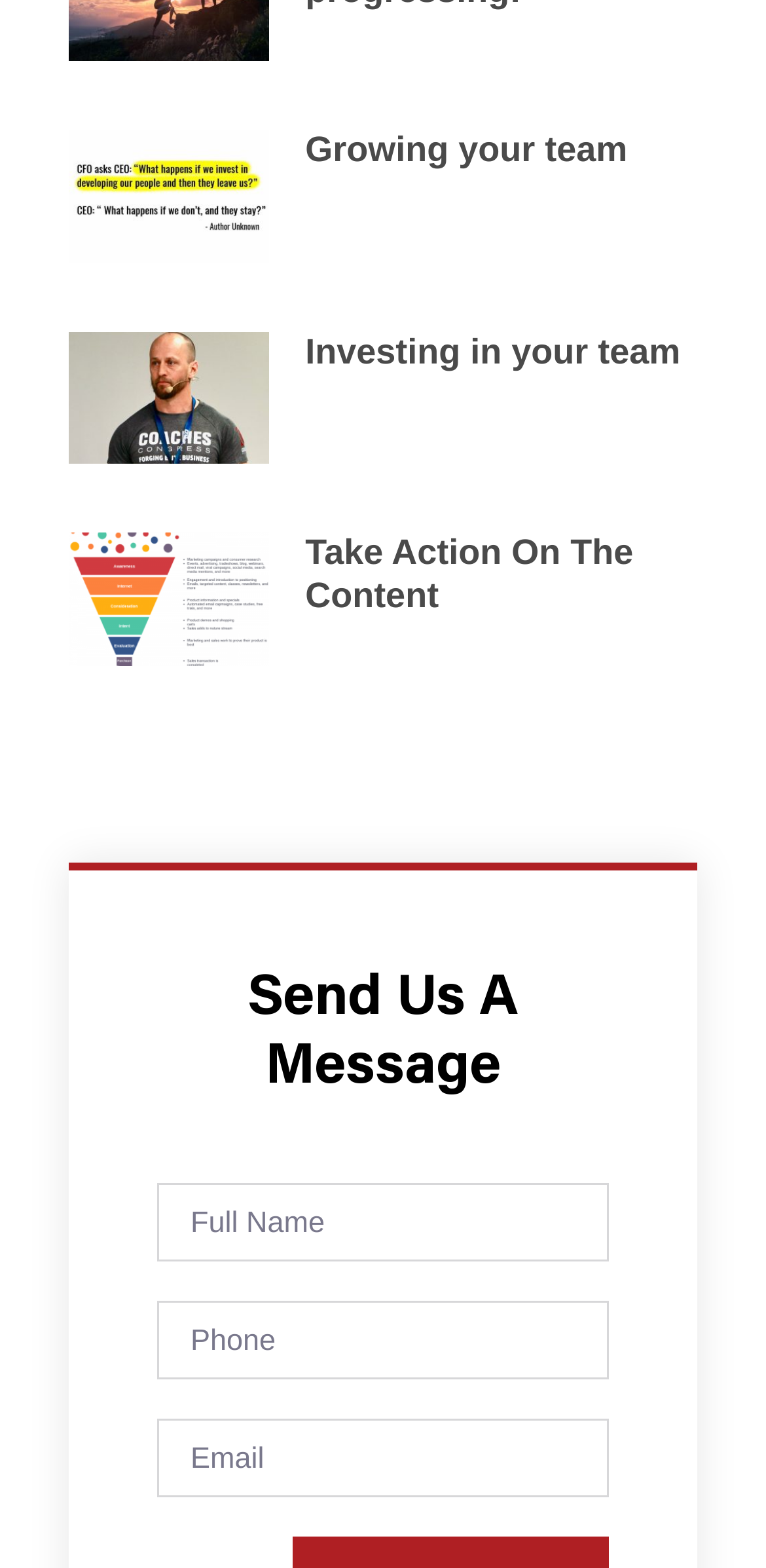Given the element description Student portal, identify the bounding box coordinates for the UI element on the webpage screenshot. The format should be (top-left x, top-left y, bottom-right x, bottom-right y), with values between 0 and 1.

None